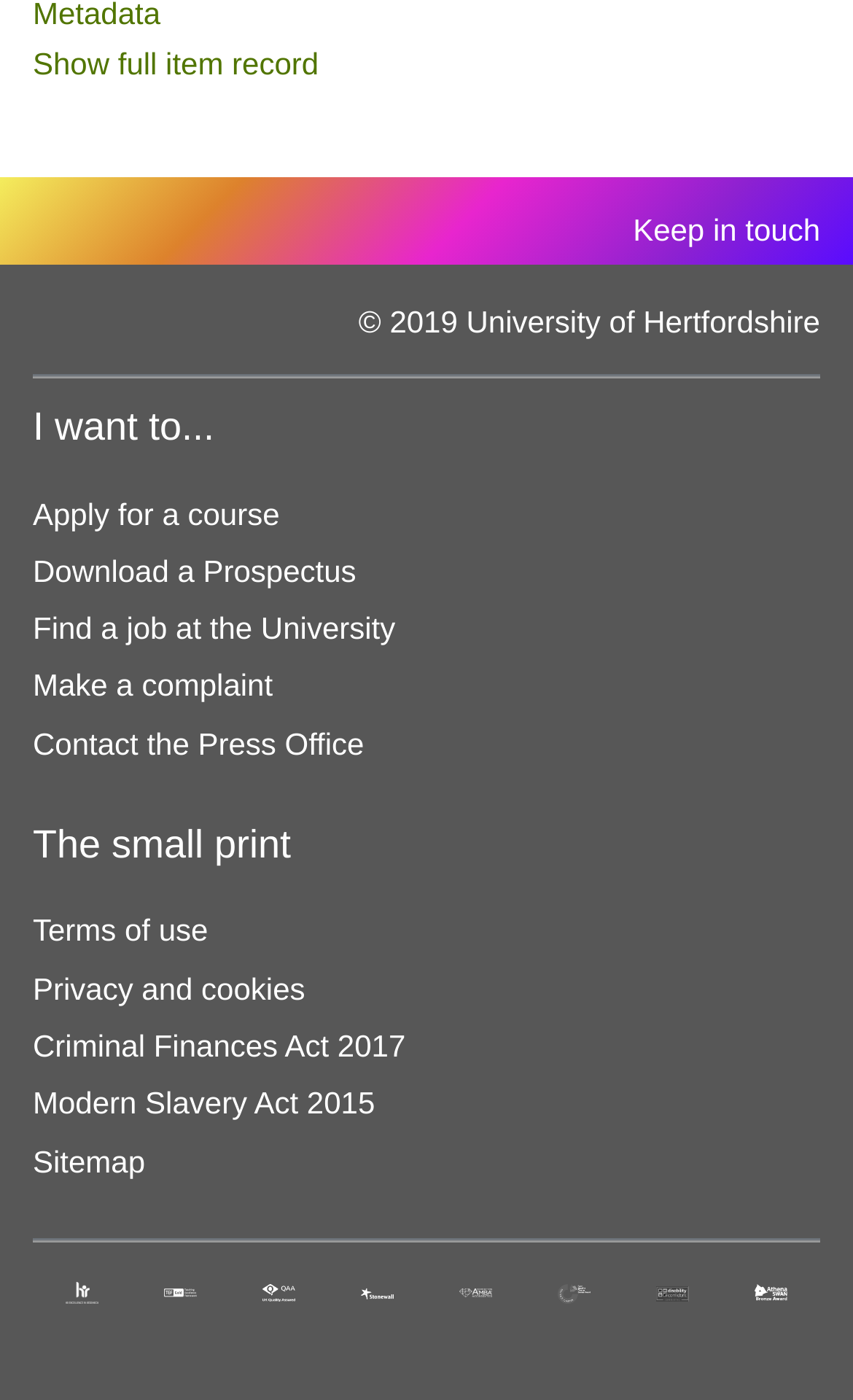Identify the bounding box coordinates of the element that should be clicked to fulfill this task: "Download a Prospectus". The coordinates should be provided as four float numbers between 0 and 1, i.e., [left, top, right, bottom].

[0.038, 0.395, 0.418, 0.42]